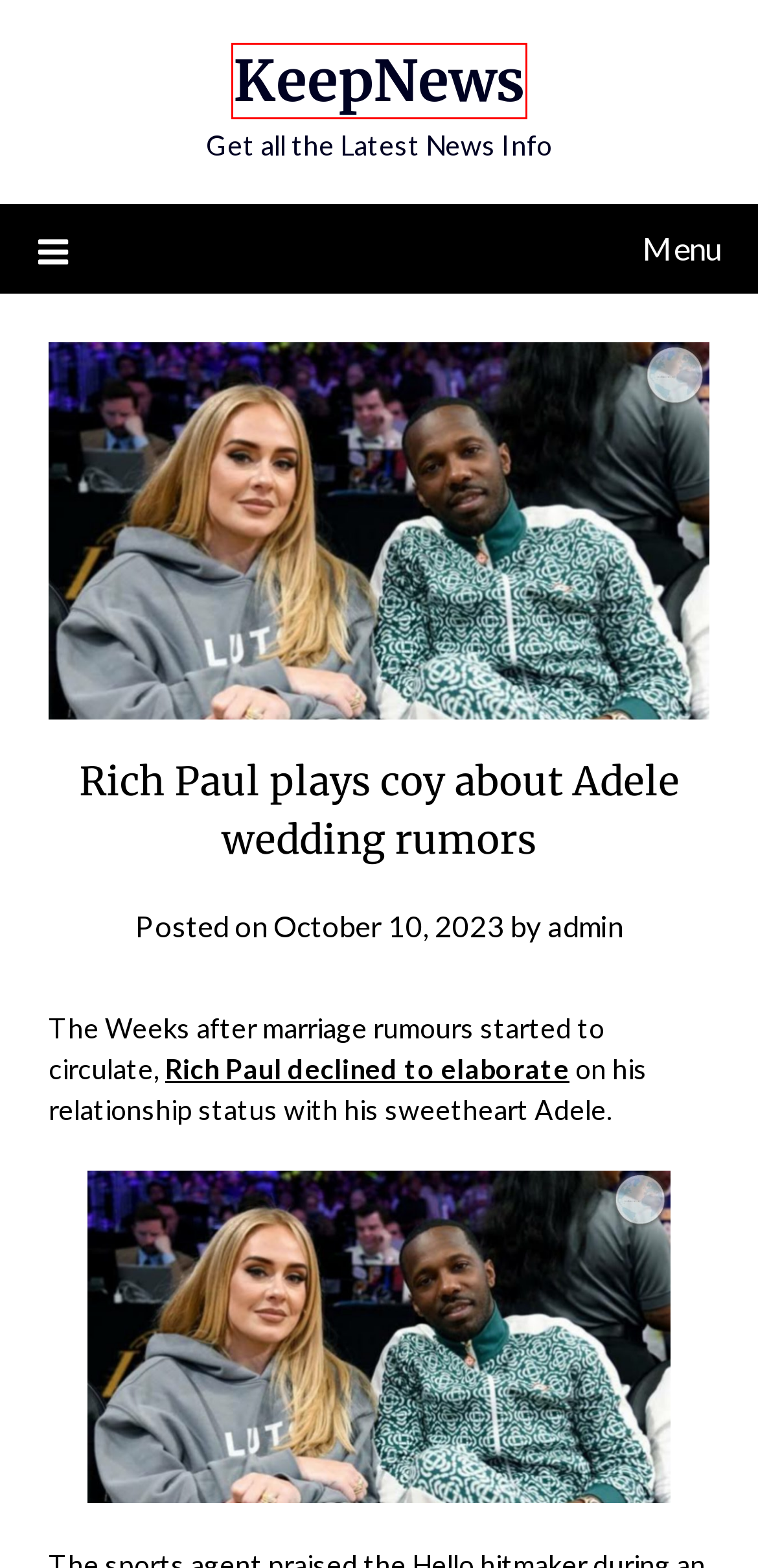Examine the screenshot of the webpage, which includes a red bounding box around an element. Choose the best matching webpage description for the page that will be displayed after clicking the element inside the red bounding box. Here are the candidates:
A. Business Archives - KeepNews
B. KeepNews - Get all the Latest News Info
C. World Archives - KeepNews
D. The UN General Assembly passed a resolution on Gaza ceasefire - KeepNews
E. Uncategorized Archives - KeepNews
F. Technology Archives - KeepNews
G. Entertainment Archives - KeepNews
H. Protests against Israeli atrocities in Gaza - KeepNews

B